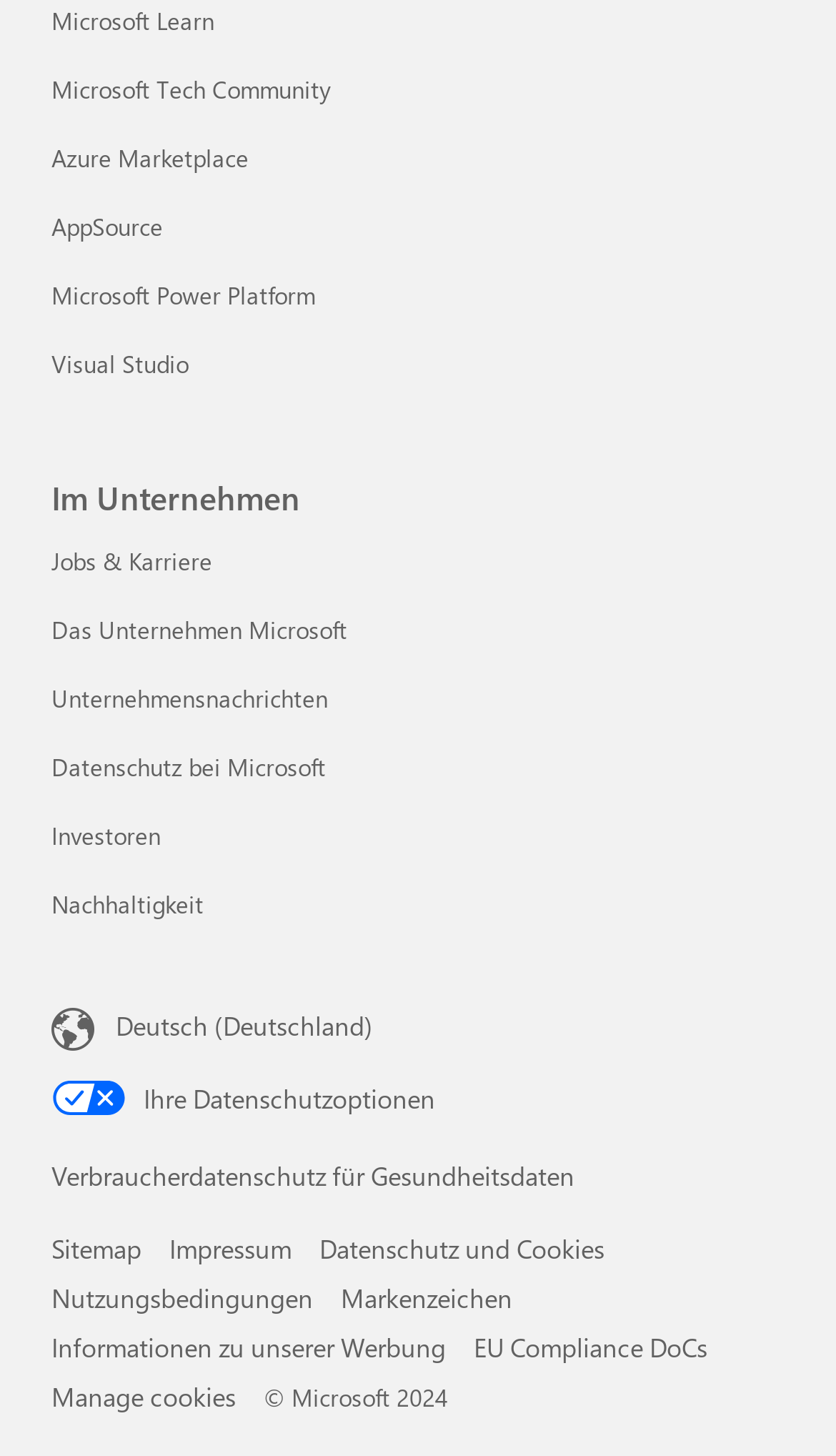Using the provided description Datenschutz und Cookies, find the bounding box coordinates for the UI element. Provide the coordinates in (top-left x, top-left y, bottom-right x, bottom-right y) format, ensuring all values are between 0 and 1.

[0.382, 0.845, 0.723, 0.869]